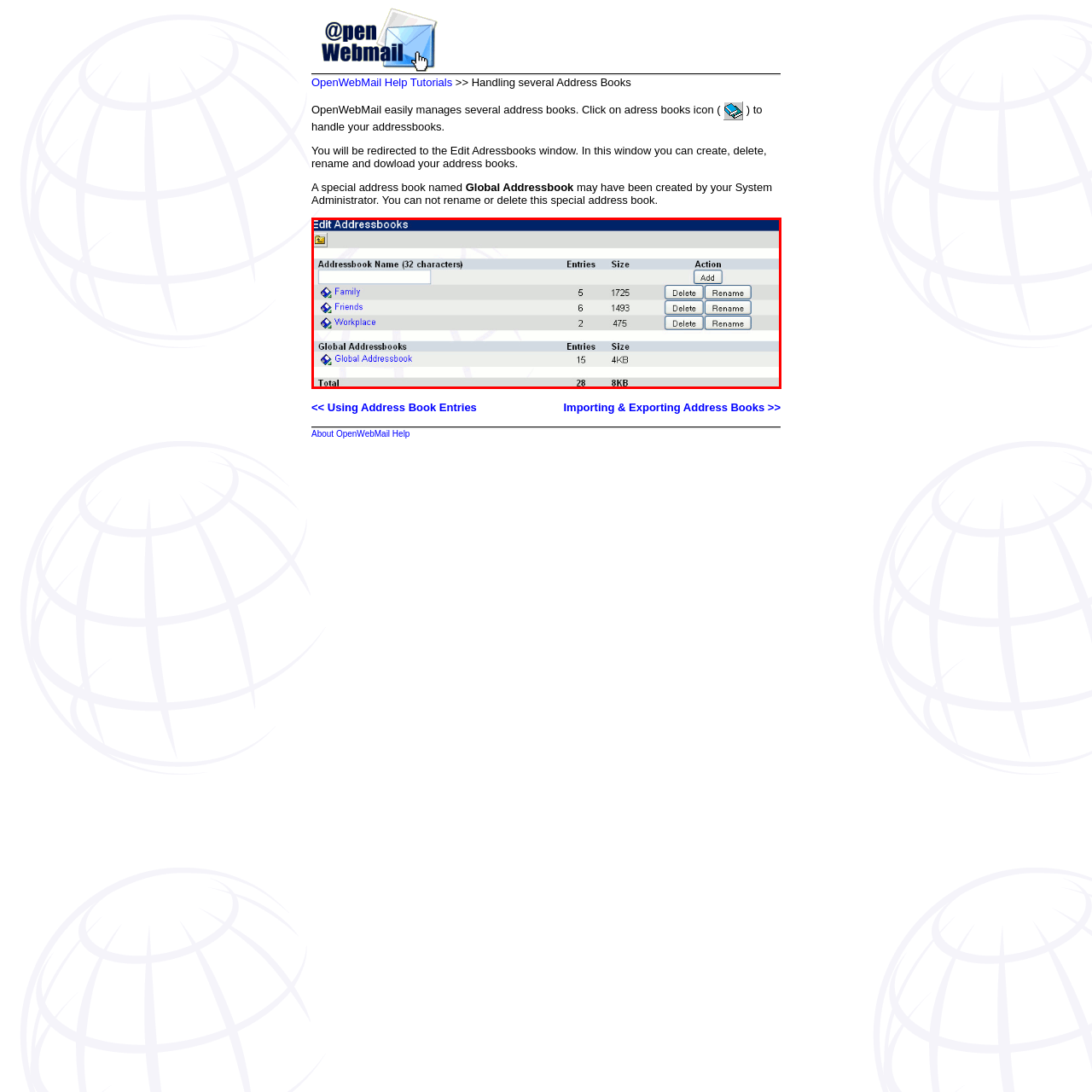Articulate a detailed description of the image enclosed by the red outline.

The image displays the interface for editing address books within OpenWebMail. It features a table layout where users can manage their personal address books. The table headers indicate sections for the address book name (with a limit of 32 characters), the number of entries, the size of the address book, and available actions. 

In this specific instance, there are three personal address books: "Family," "Friends," and "Workplace," each showing the count of entries and respective sizes. The "Global Addressbook" is also highlighted, emphasizing its distinct status with a total of 15 entries and 4KB in size. Each personal address book includes action buttons labeled "Delete" and "Rename," along with an "Add" button for creating new entries. 

Overall, this interface allows users to efficiently organize and modify their contacts, reflecting features essential for effective address book management.